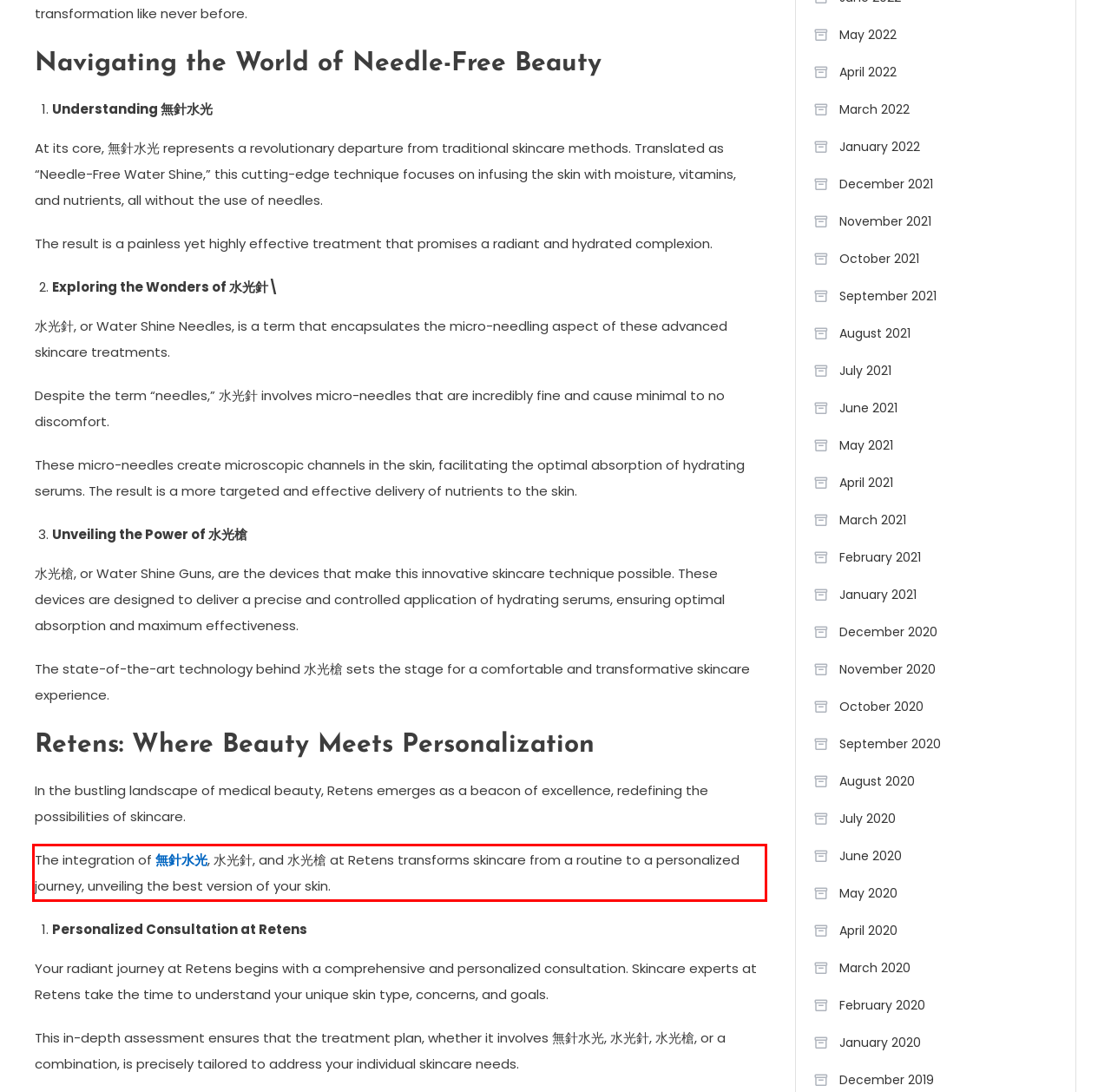Please examine the webpage screenshot and extract the text within the red bounding box using OCR.

The integration of 無針水光, 水光針, and 水光槍 at Retens transforms skincare from a routine to a personalized journey, unveiling the best version of your skin.